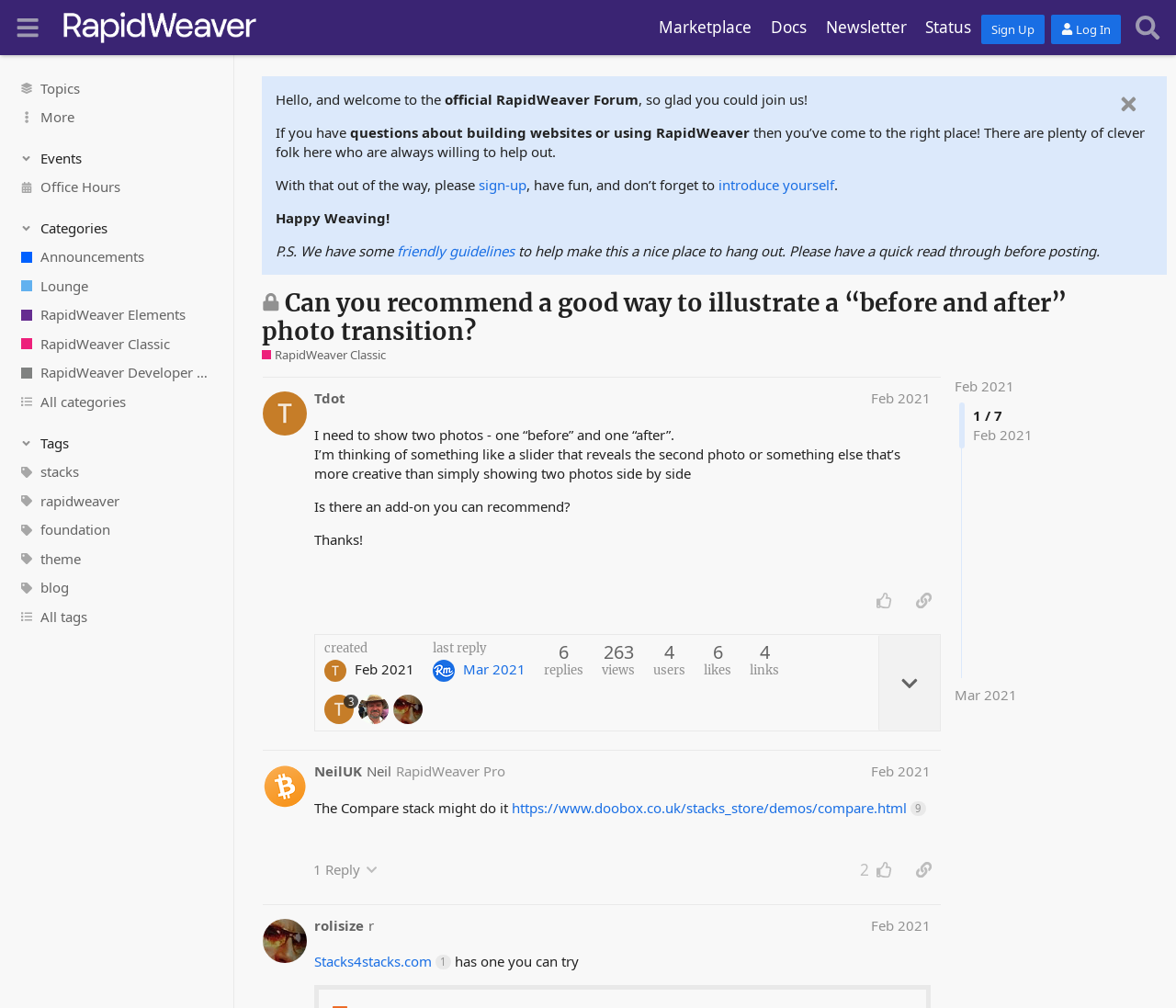Can you provide the bounding box coordinates for the element that should be clicked to implement the instruction: "Click the 'More' button"?

[0.0, 0.102, 0.199, 0.131]